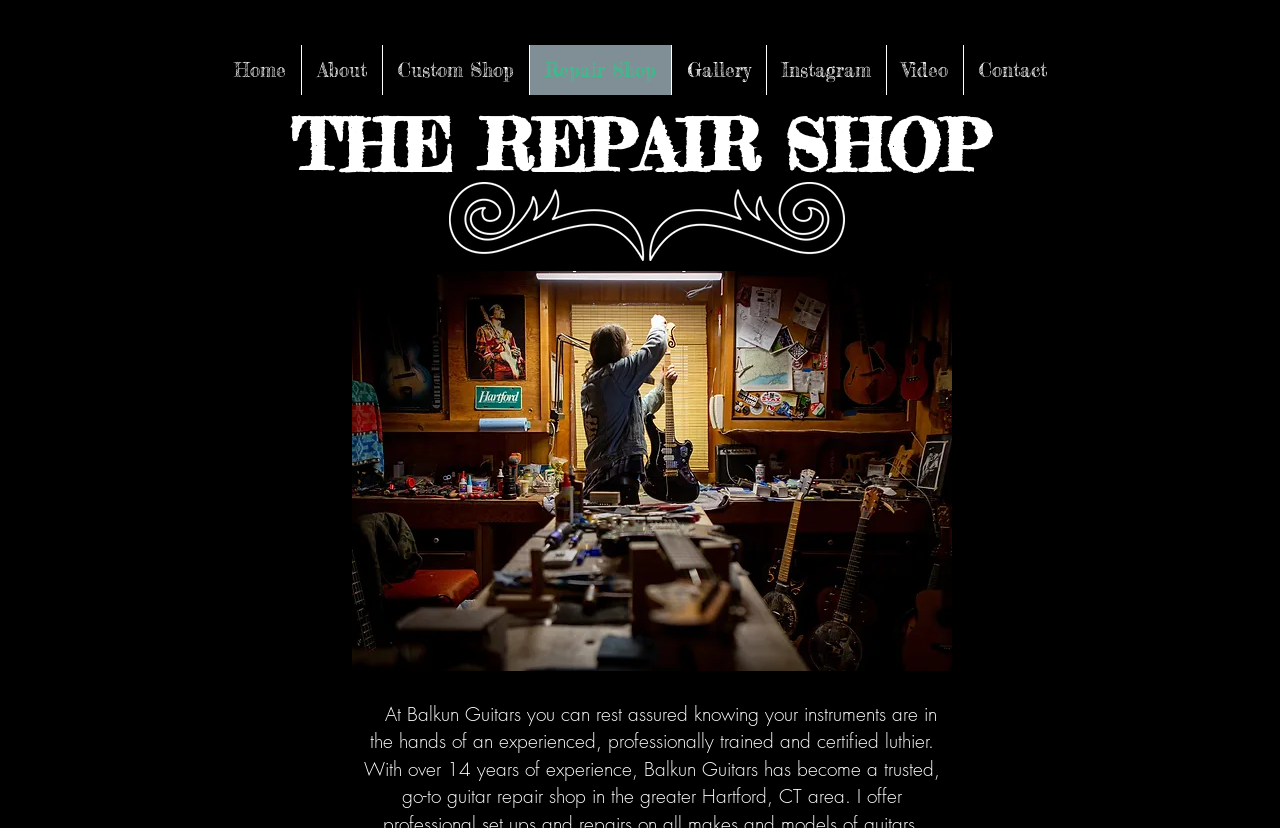Please determine the bounding box coordinates of the area that needs to be clicked to complete this task: 'View comments on the post'. The coordinates must be four float numbers between 0 and 1, formatted as [left, top, right, bottom].

None